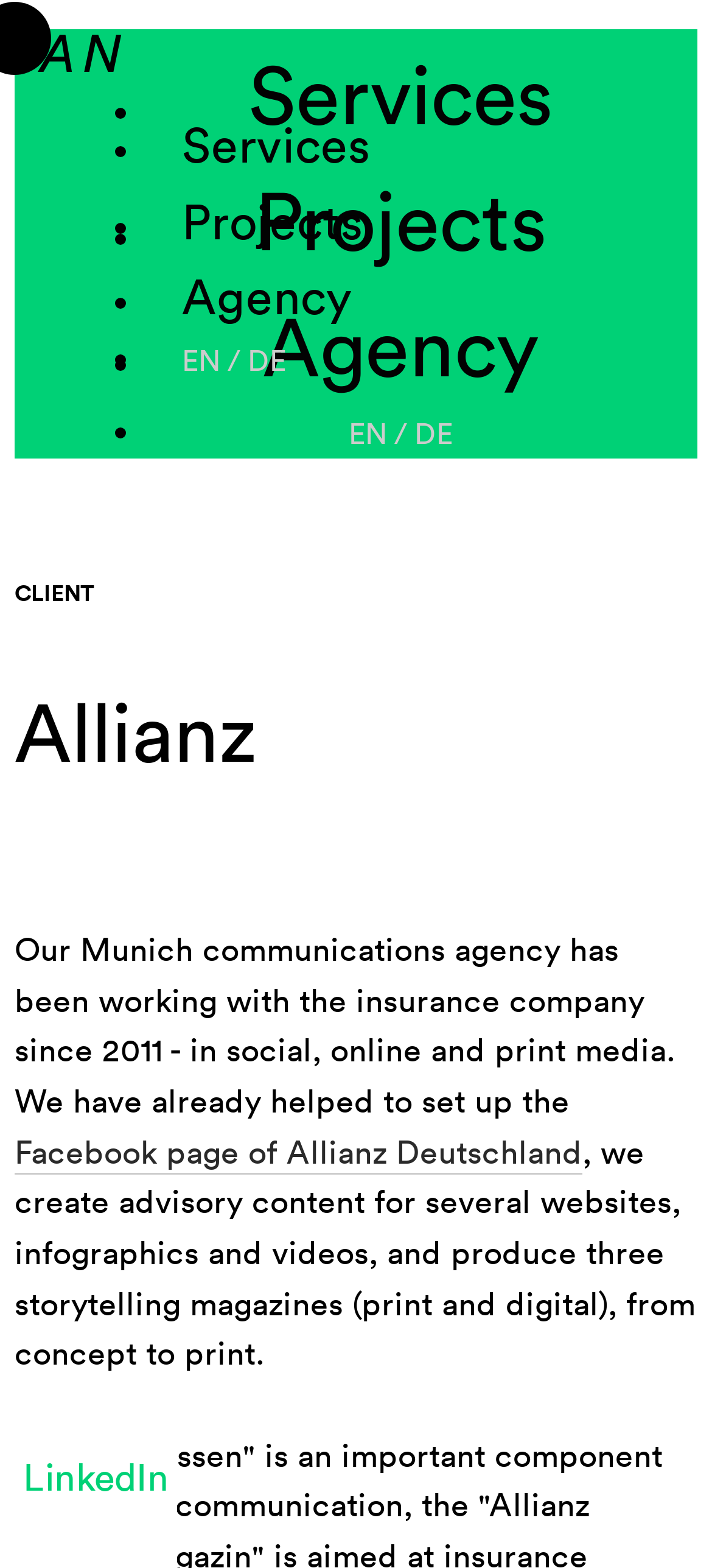Provide a brief response to the question below using a single word or phrase: 
What is the name of the insurance company?

Allianz